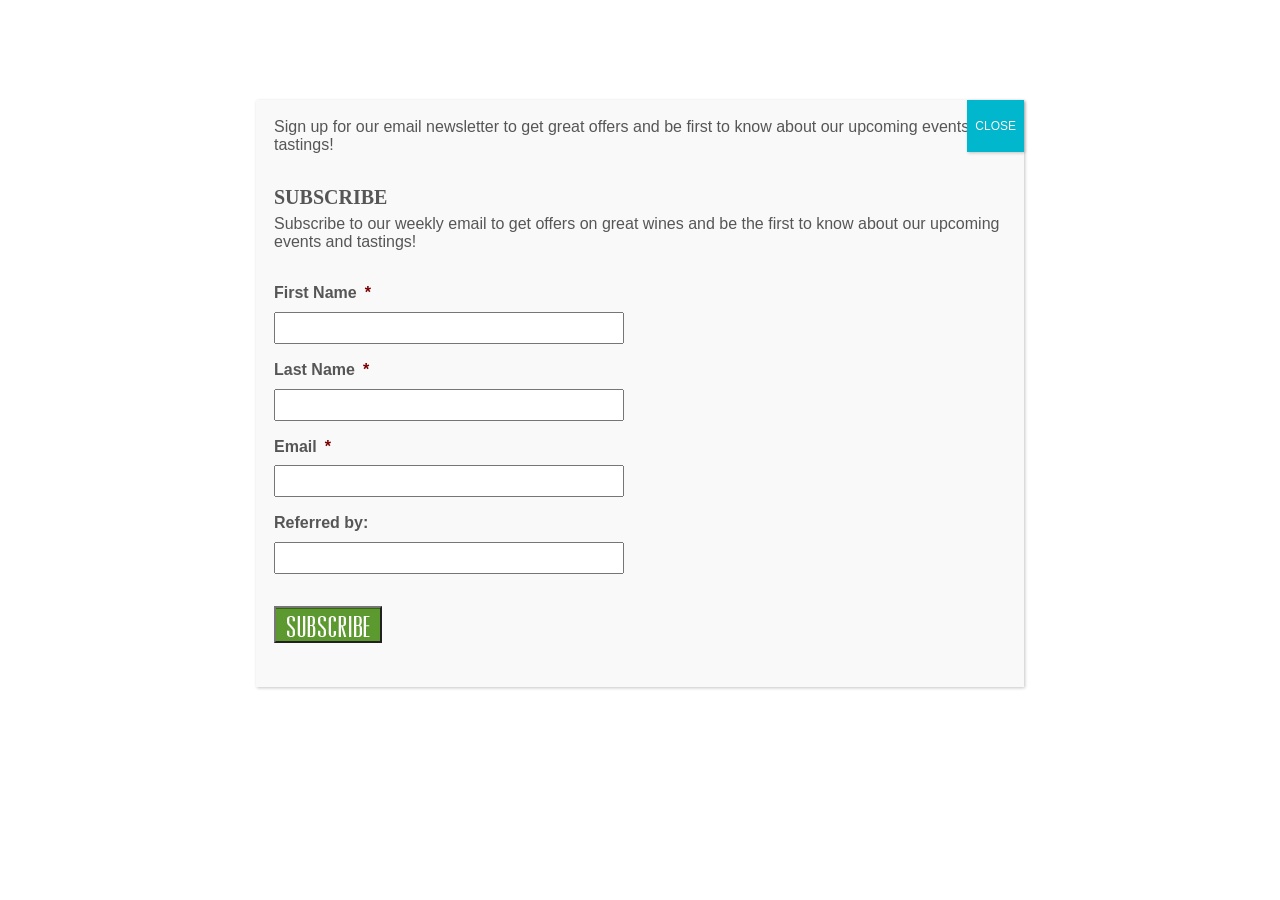Bounding box coordinates are specified in the format (top-left x, top-left y, bottom-right x, bottom-right y). All values are floating point numbers bounded between 0 and 1. Please provide the bounding box coordinate of the region this sentence describes: Online Store

[0.269, 0.13, 0.369, 0.152]